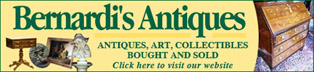Please answer the following question using a single word or phrase: 
What type of items does Bernardi's Antiques deal with?

Antiques, Art, Collectibles